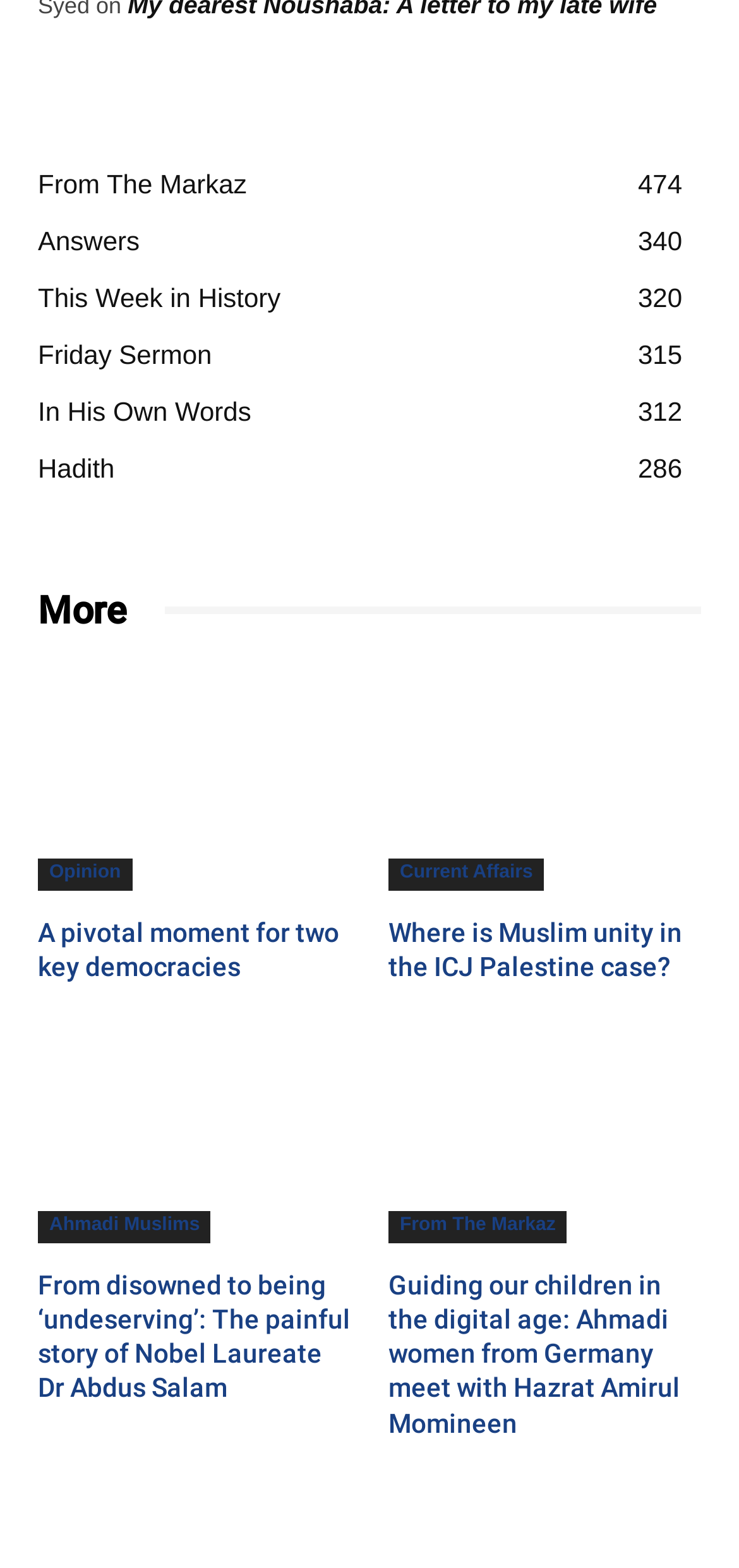What is the context of the article 'Guiding our children in the digital age: Ahmadi women from Germany meet with Hazrat Amirul Momineen'?
Analyze the screenshot and provide a detailed answer to the question.

The title of the article 'Guiding our children in the digital age: Ahmadi women from Germany meet with Hazrat Amirul Momineen' suggests that it is discussing a meeting between Ahmadi women from Germany and a religious leader, Hazrat Amirul Momineen, in the context of guiding children in the digital age, implying a focus on religion and community.